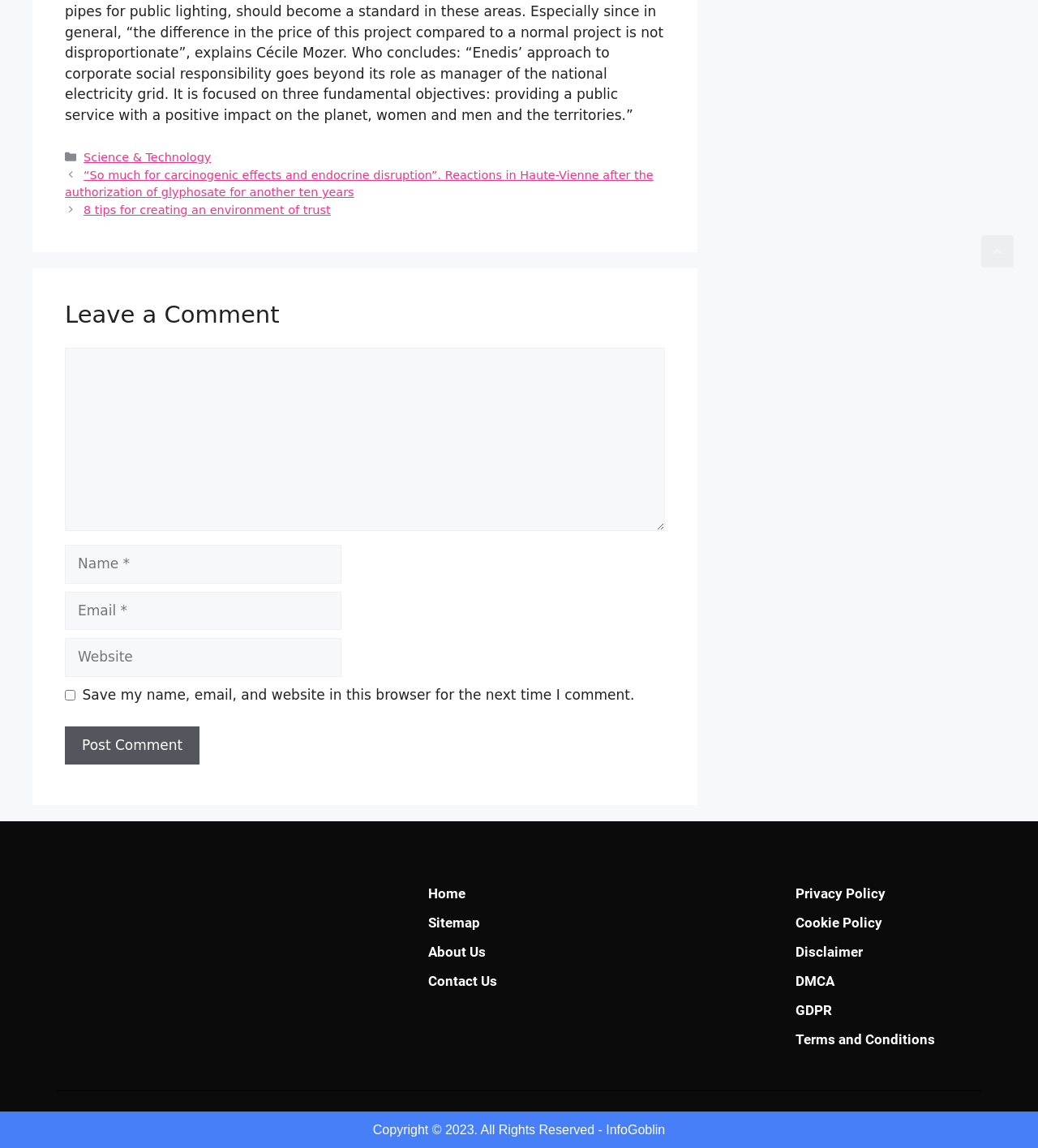Please specify the bounding box coordinates of the clickable section necessary to execute the following command: "Click on the 'Home' link".

[0.397, 0.766, 0.735, 0.791]